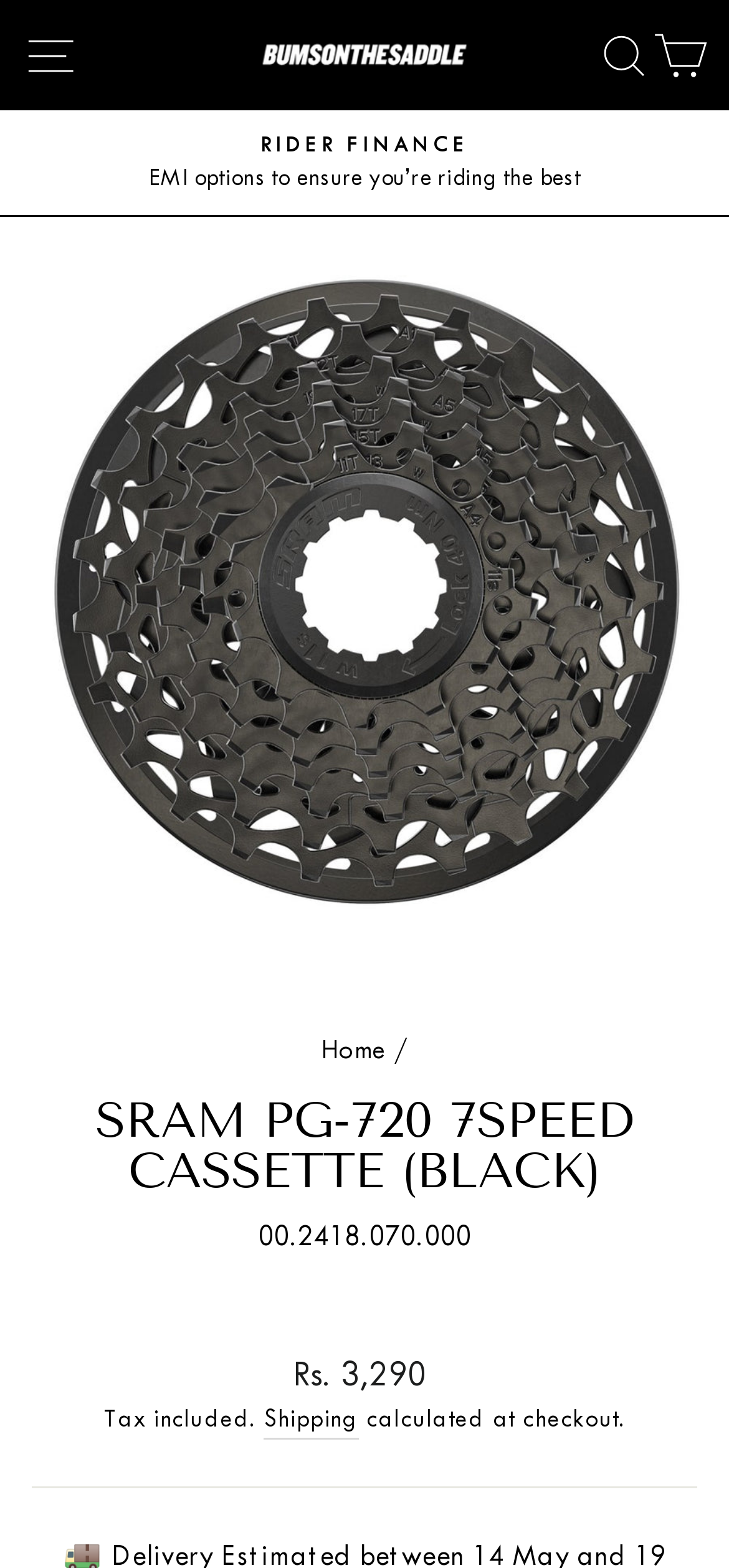Provide the text content of the webpage's main heading.

SRAM PG-720 7SPEED CASSETTE (BLACK)